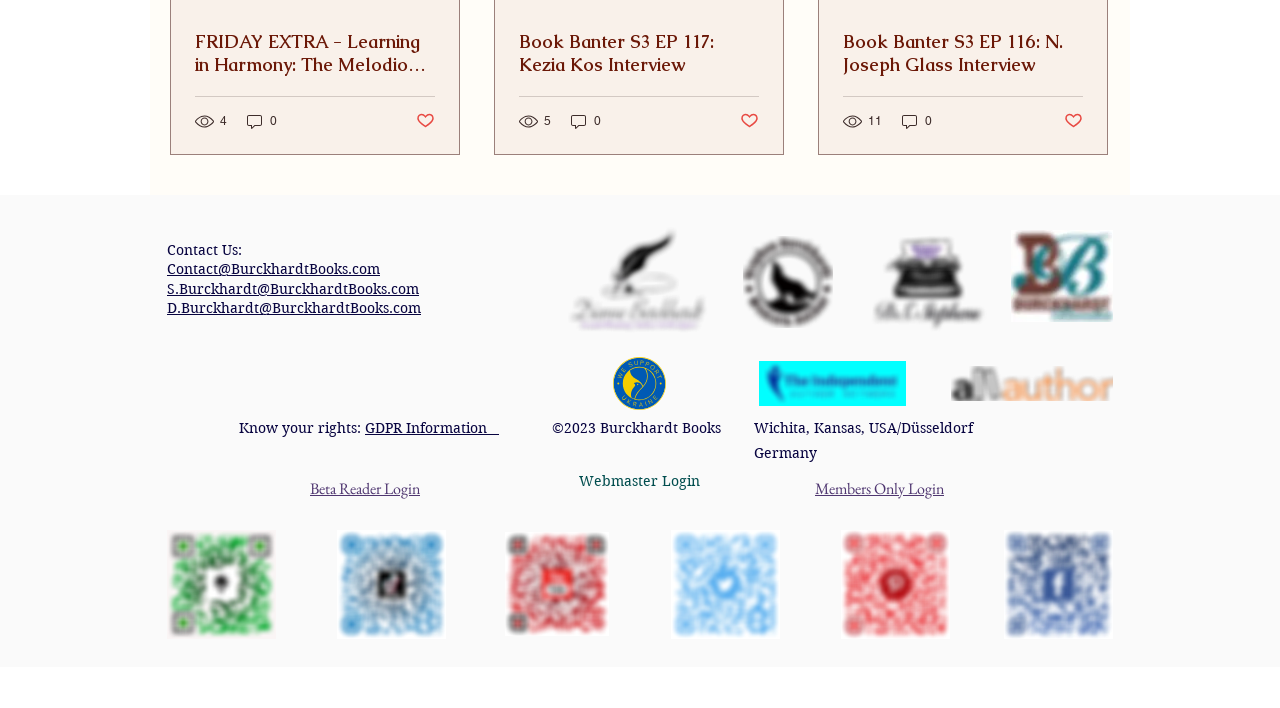What is the purpose of the 'Beta Reader Login' and 'Members Only Login' sections?
Please utilize the information in the image to give a detailed response to the question.

I inferred this answer by examining the headings and links in these sections, which suggest that they are meant to provide login access to specific groups of users, such as beta readers and members.